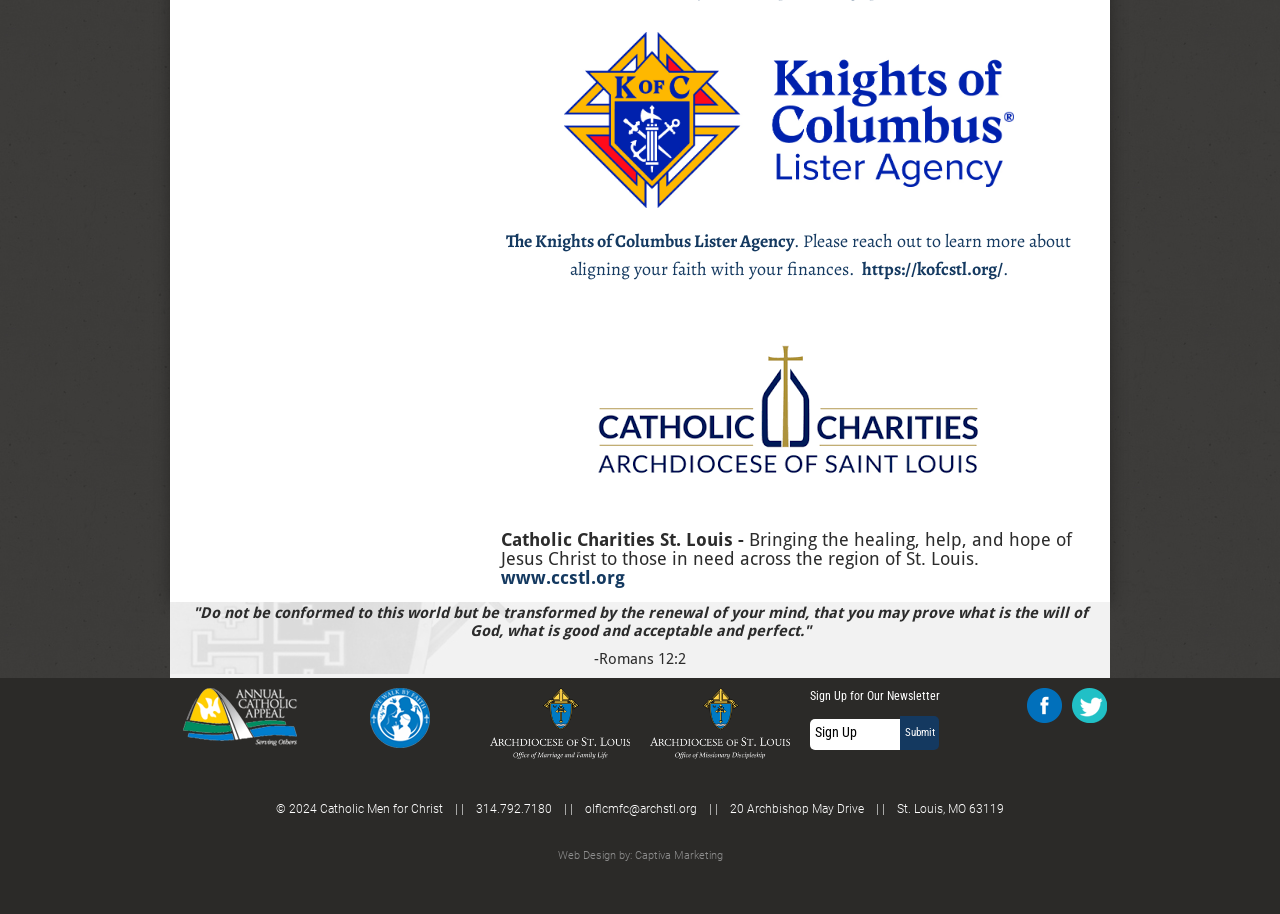Find the bounding box coordinates of the element to click in order to complete this instruction: "View the Annual Catholic Appeal webpage". The bounding box coordinates must be four float numbers between 0 and 1, denoted as [left, top, right, bottom].

[0.143, 0.767, 0.232, 0.788]